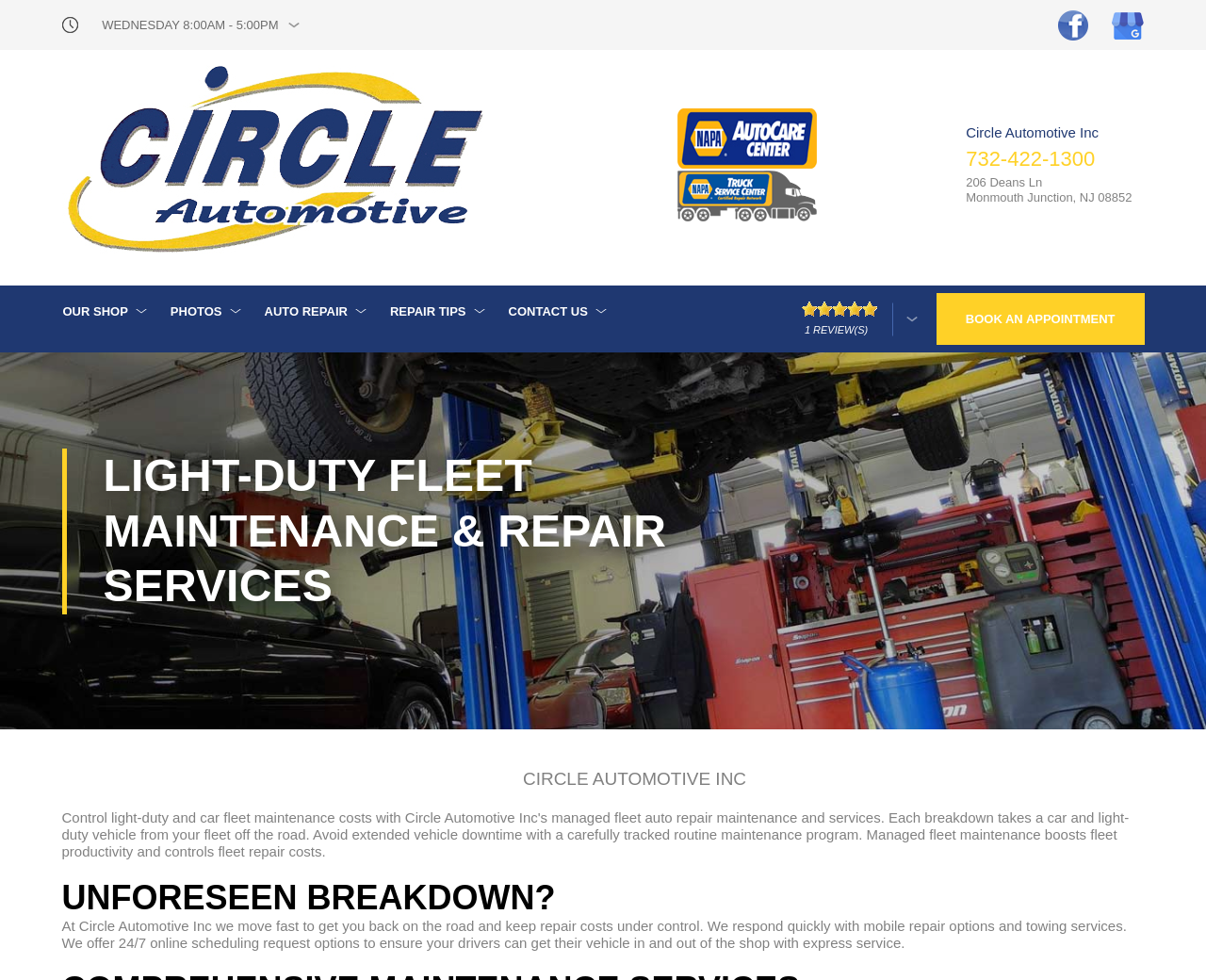Please locate the UI element described by "alt="Facebook"" and provide its bounding box coordinates.

[0.875, 0.016, 0.904, 0.032]